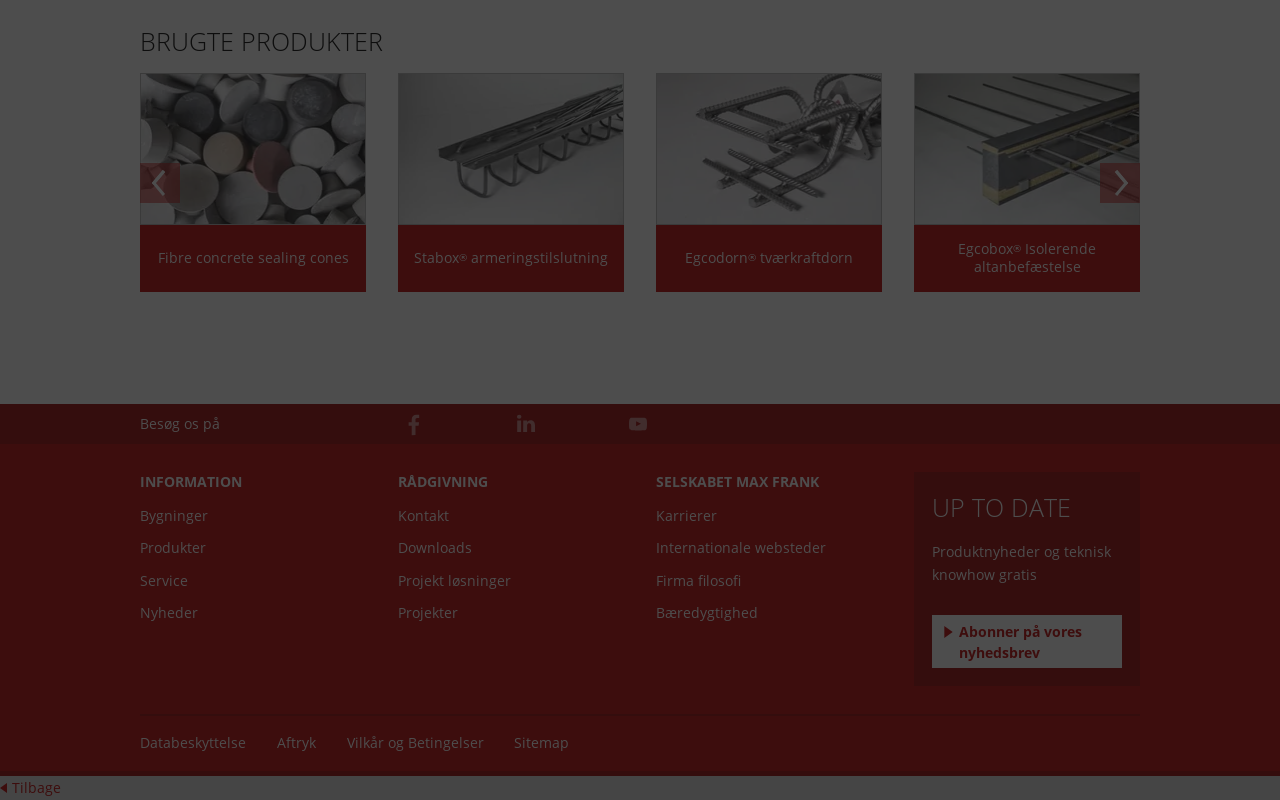Determine the bounding box for the UI element that matches this description: "Abonner på vores nyhedsbrev".

[0.728, 0.769, 0.876, 0.835]